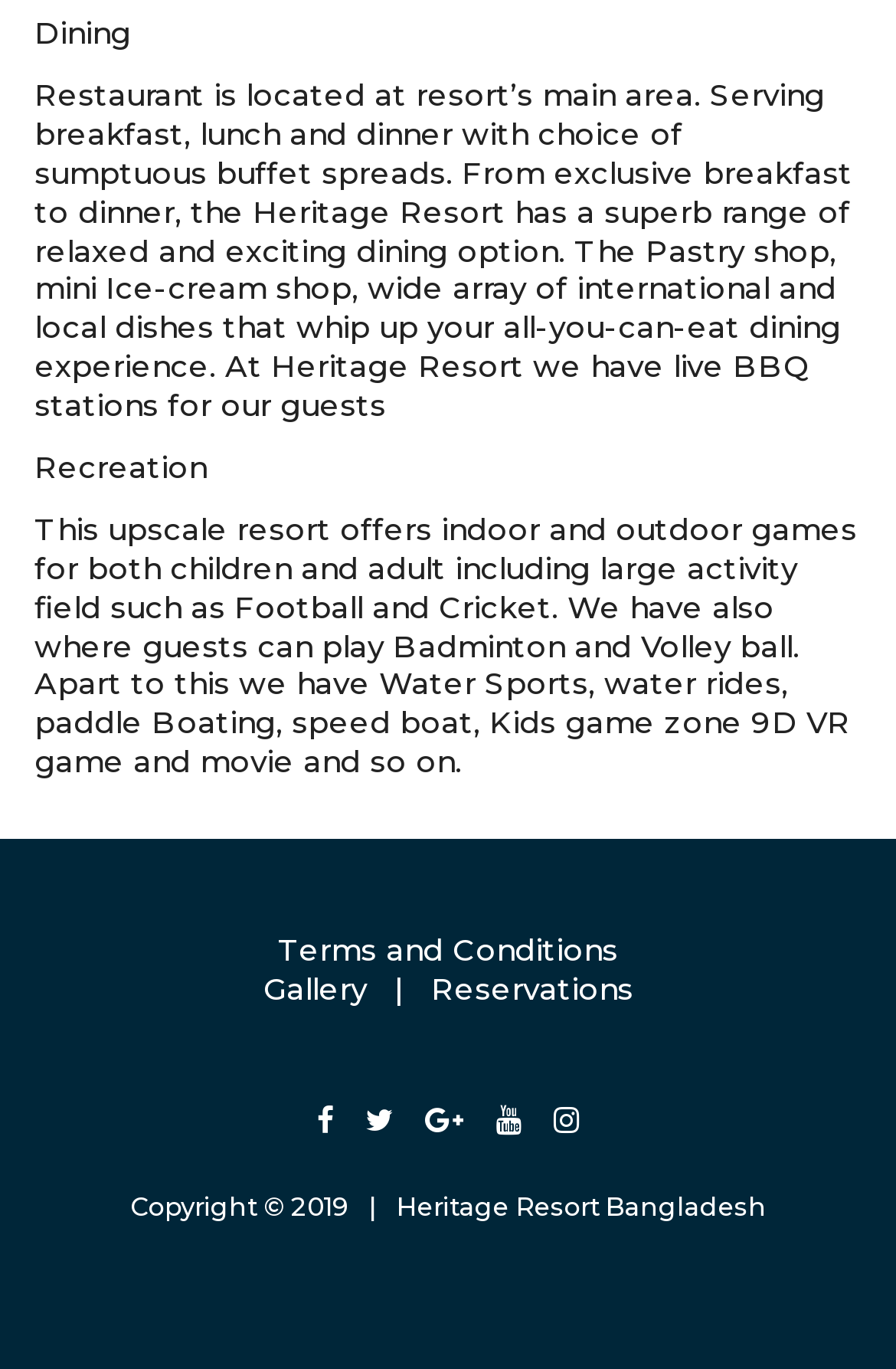Provide the bounding box coordinates for the specified HTML element described in this description: "Terms and Conditions". The coordinates should be four float numbers ranging from 0 to 1, in the format [left, top, right, bottom].

[0.31, 0.68, 0.69, 0.707]